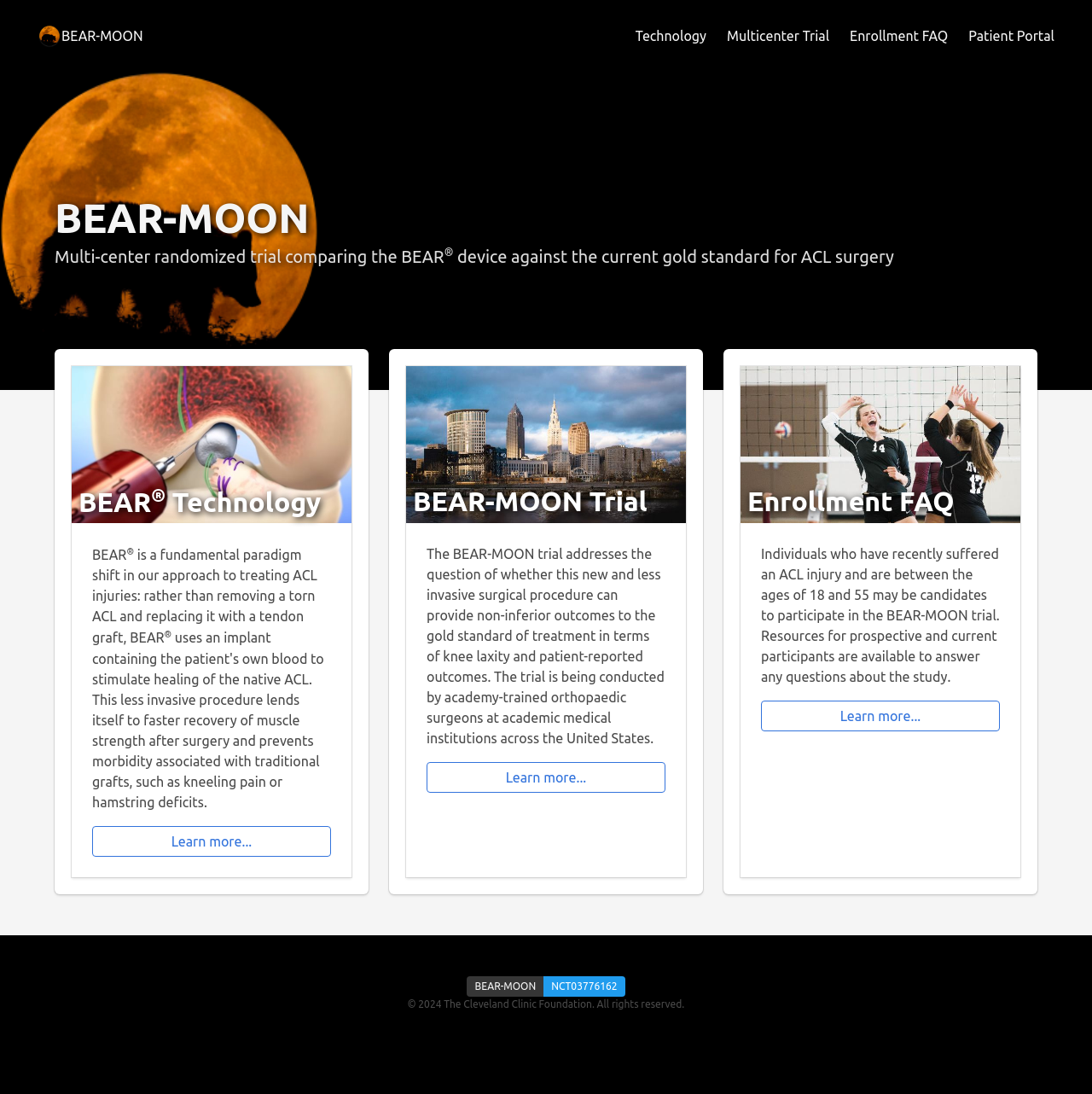Please predict the bounding box coordinates of the element's region where a click is necessary to complete the following instruction: "Visit the Patient Portal". The coordinates should be represented by four float numbers between 0 and 1, i.e., [left, top, right, bottom].

[0.878, 0.012, 0.975, 0.053]